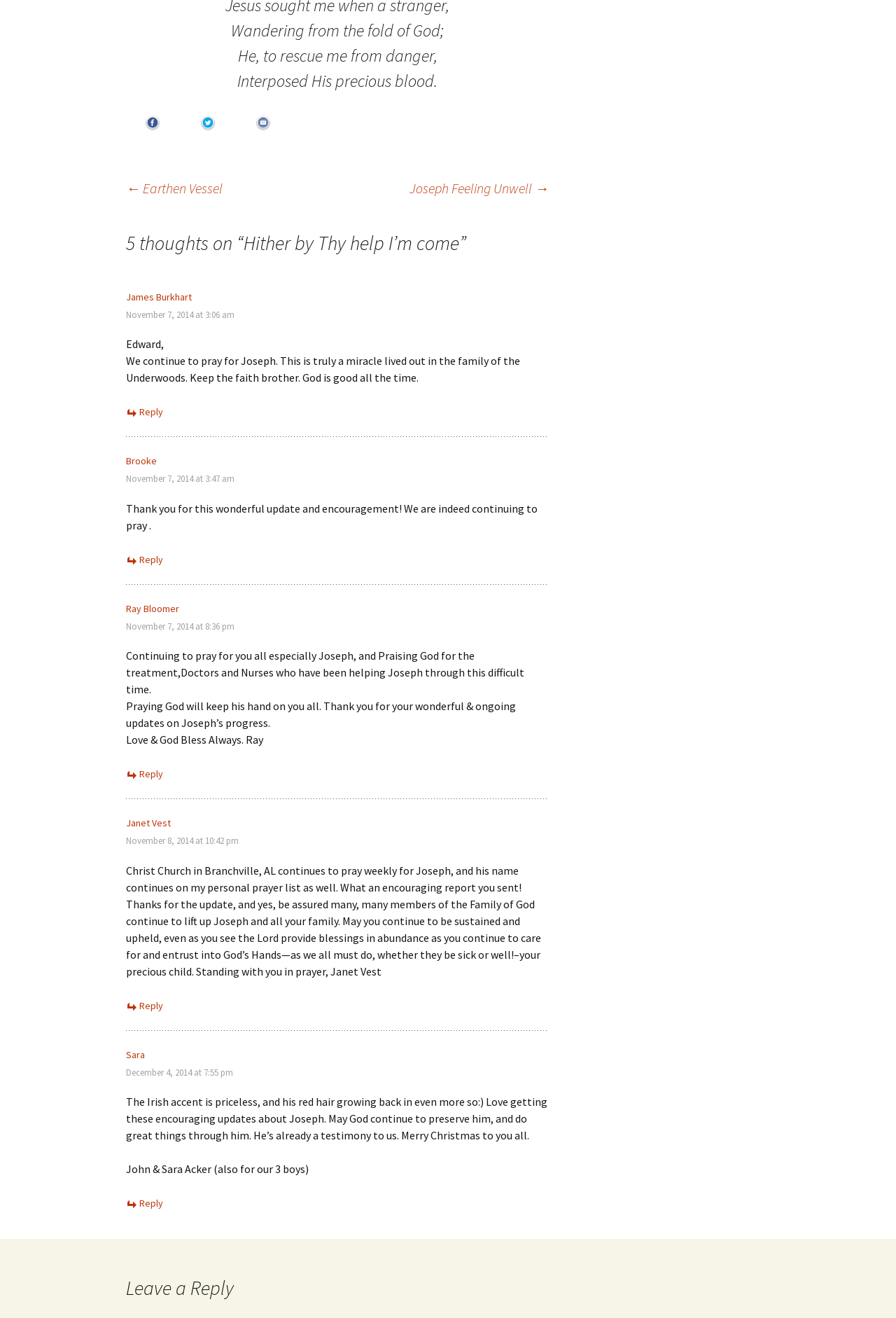Please specify the bounding box coordinates for the clickable region that will help you carry out the instruction: "Reply to Ray Bloomer".

[0.141, 0.583, 0.182, 0.592]